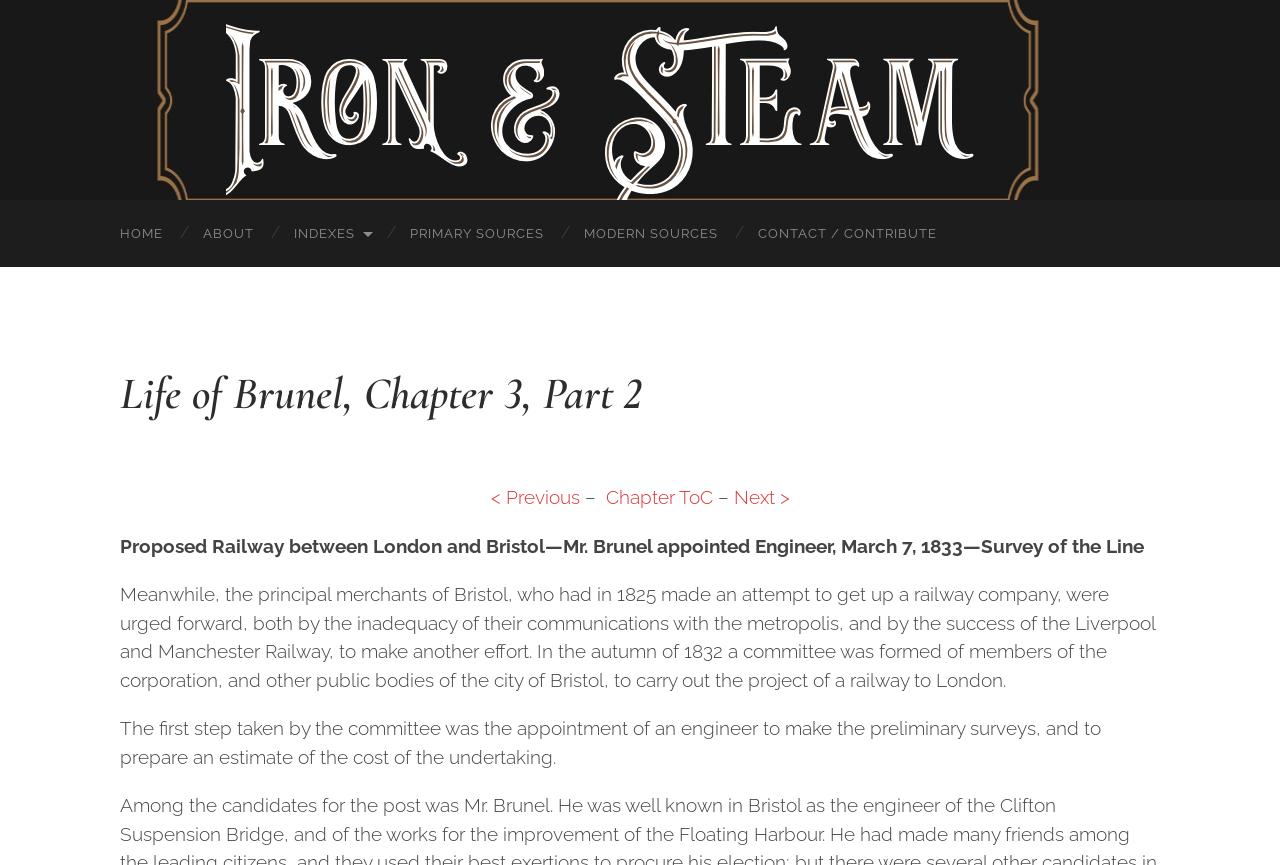Determine the bounding box coordinates for the region that must be clicked to execute the following instruction: "Search for a term".

None